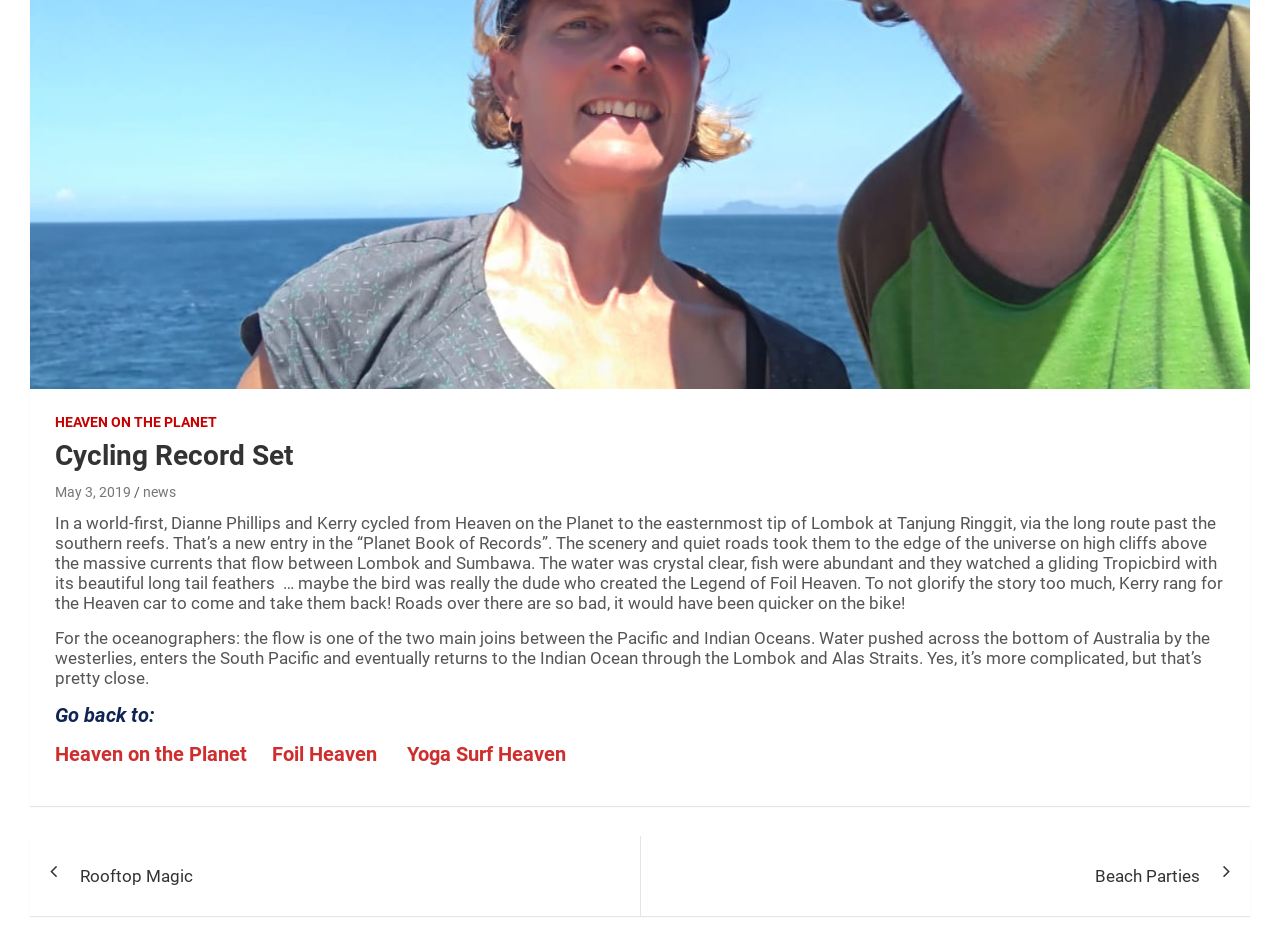Identify the bounding box coordinates for the UI element described as follows: "news". Ensure the coordinates are four float numbers between 0 and 1, formatted as [left, top, right, bottom].

[0.112, 0.512, 0.138, 0.529]